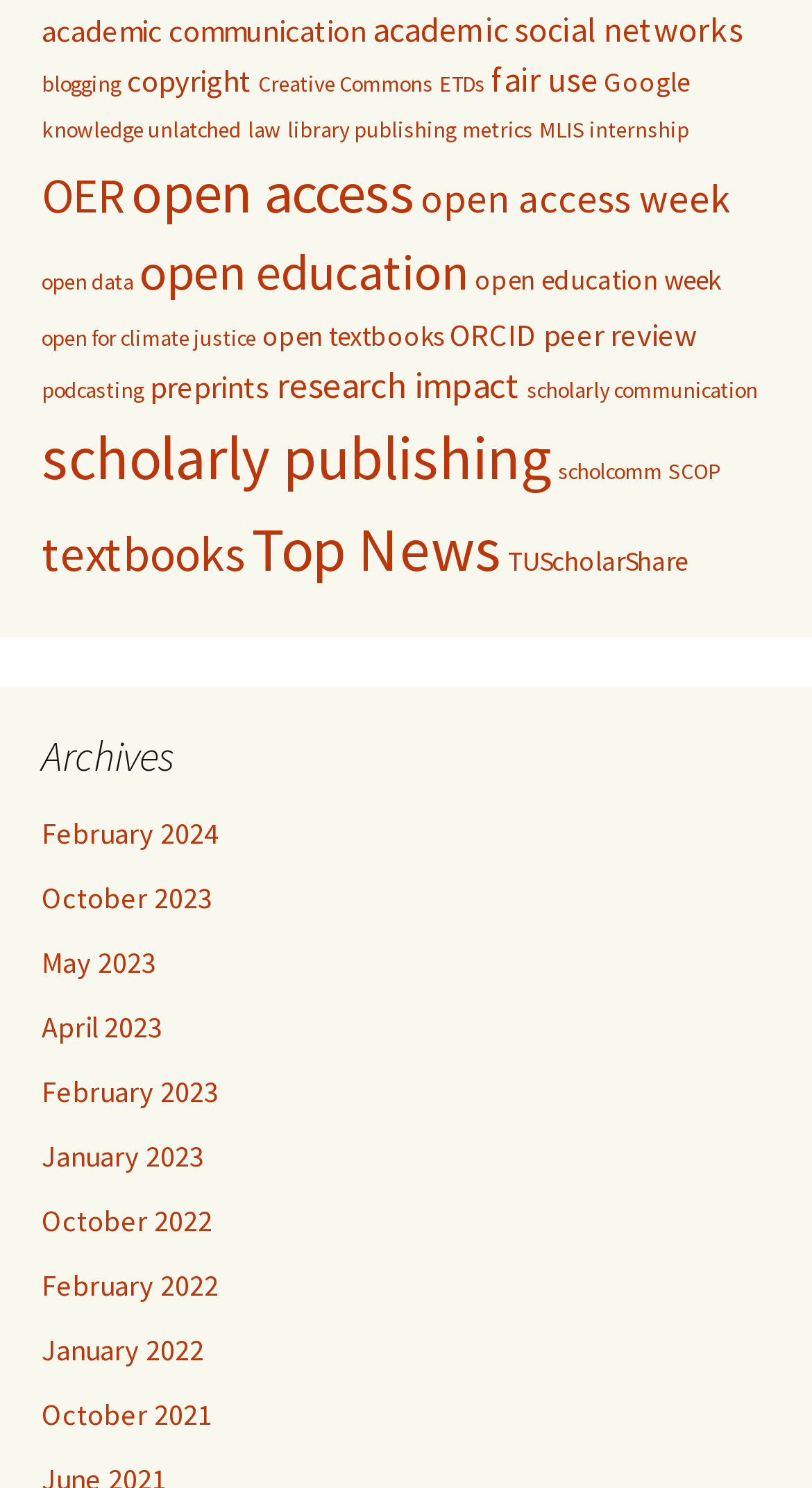Please specify the bounding box coordinates of the clickable region necessary for completing the following instruction: "click on academic communication". The coordinates must consist of four float numbers between 0 and 1, i.e., [left, top, right, bottom].

[0.051, 0.007, 0.451, 0.033]